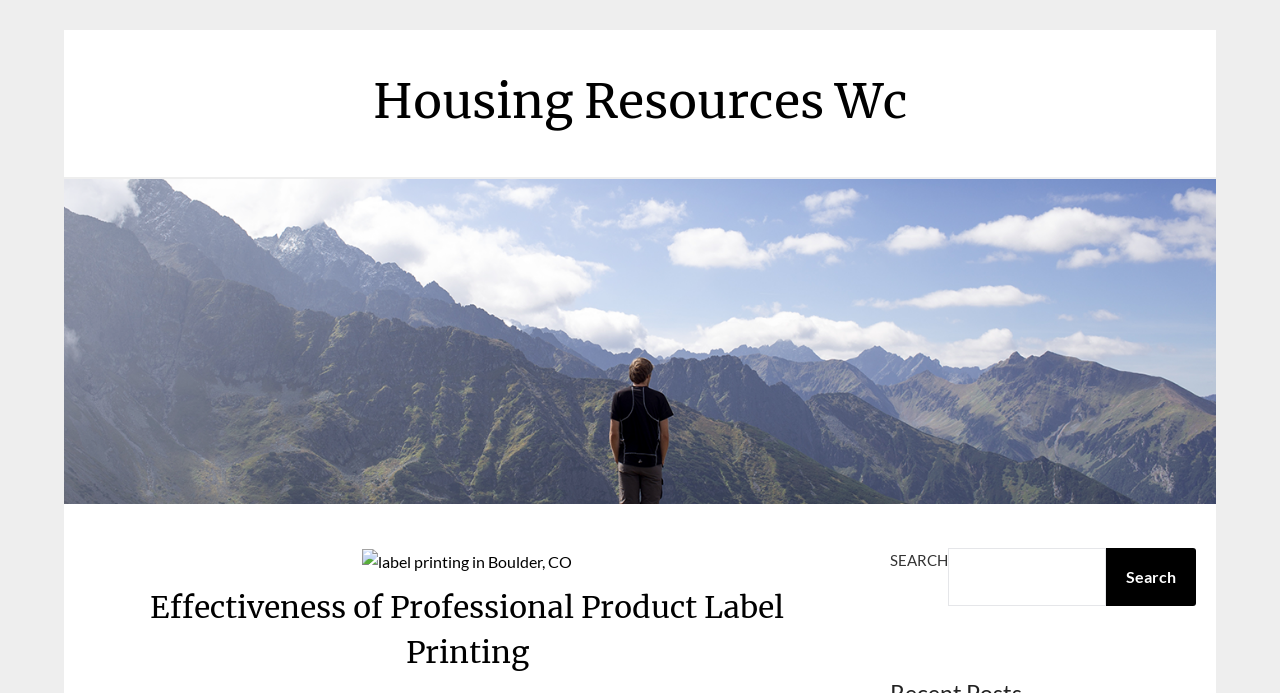What is the location related to label printing?
Provide a detailed answer to the question, using the image to inform your response.

The webpage has an image with the text 'label printing in Boulder, CO' located at [0.283, 0.792, 0.447, 0.829], indicating that the location related to label printing is Boulder, CO.